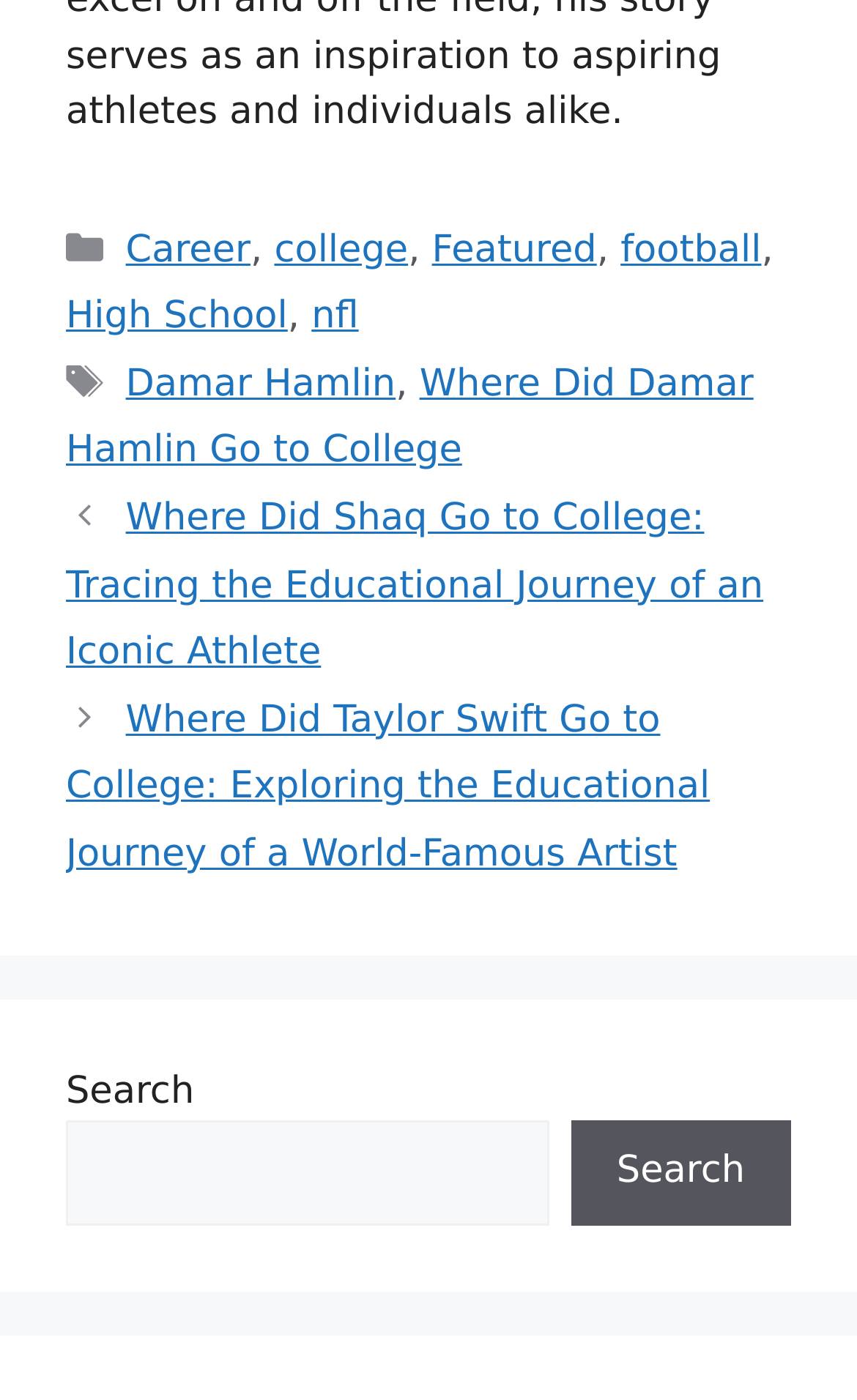How many categories are listed?
Please provide a single word or phrase based on the screenshot.

6